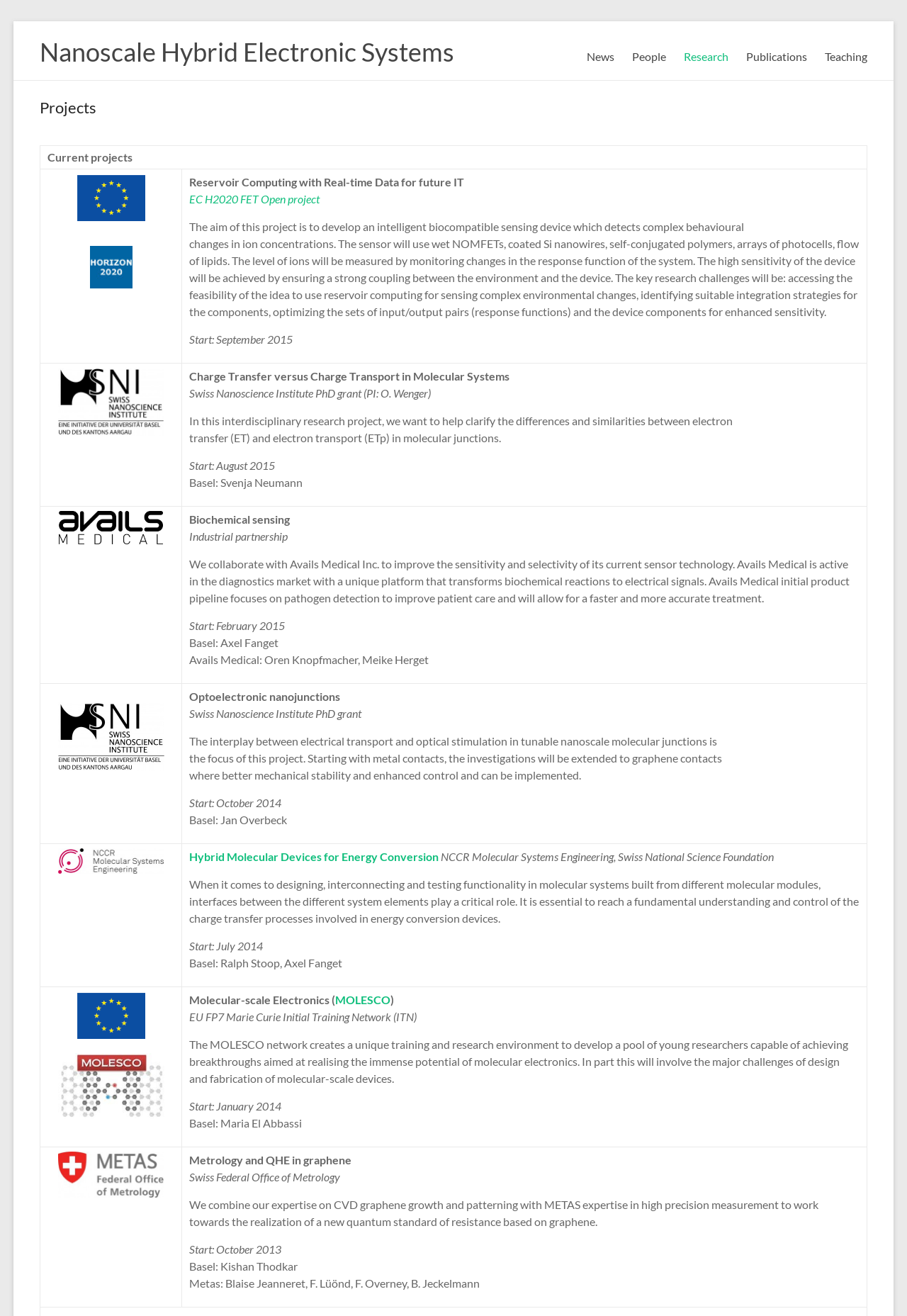Determine the bounding box coordinates of the section to be clicked to follow the instruction: "Subscribe to the newsletter". The coordinates should be given as four float numbers between 0 and 1, formatted as [left, top, right, bottom].

None